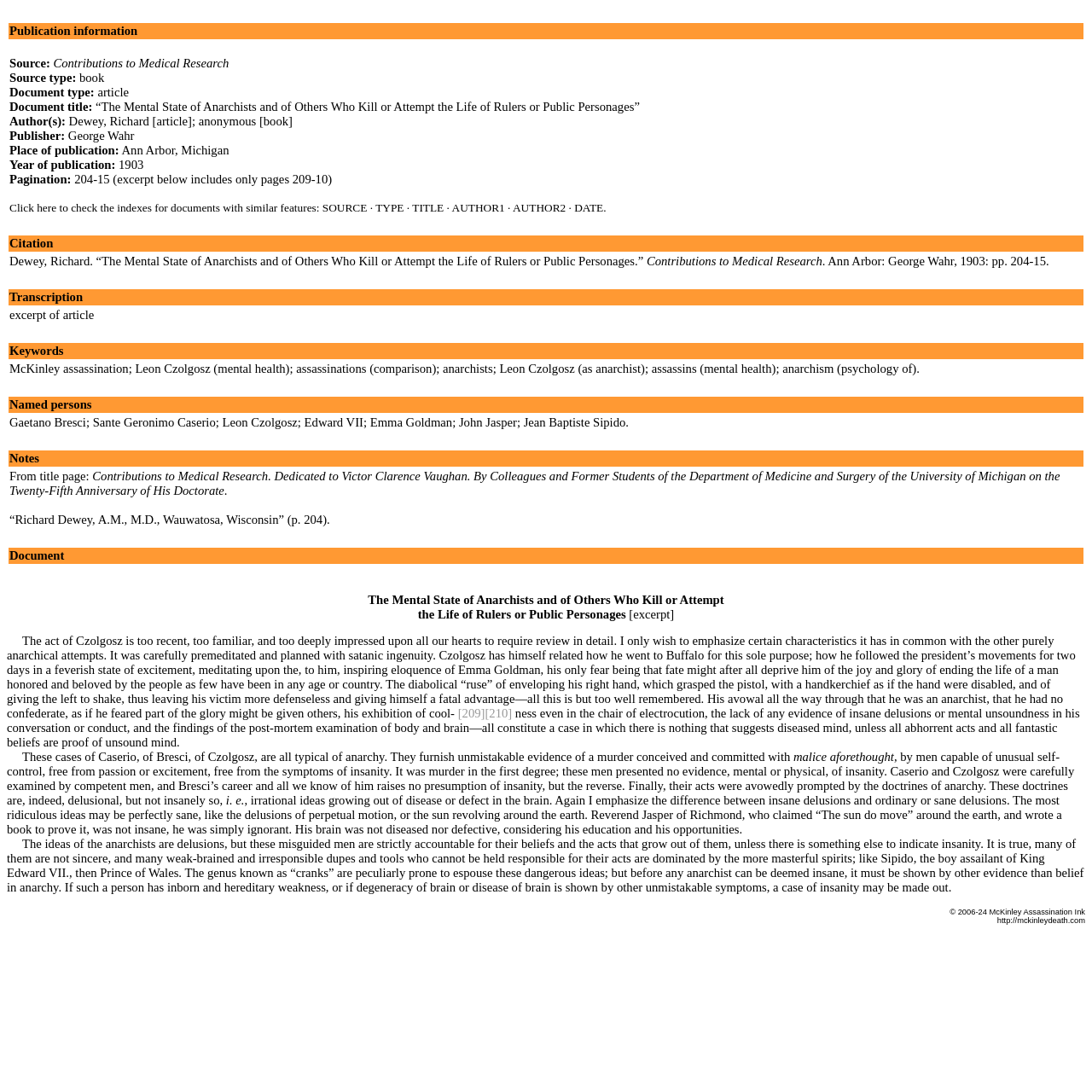Answer with a single word or phrase: 
Who is the author of the book?

Dewey, Richard